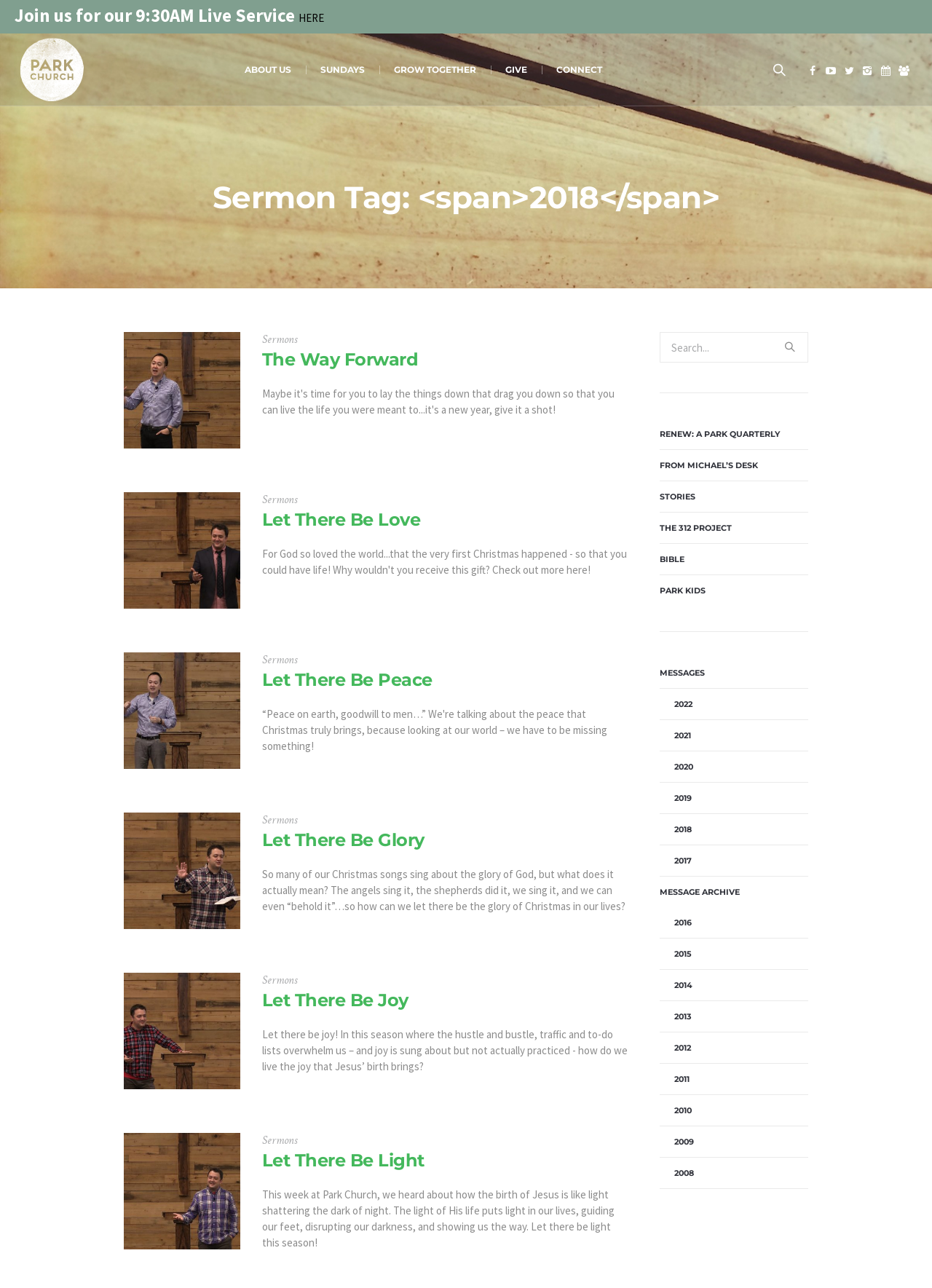Please specify the bounding box coordinates of the area that should be clicked to accomplish the following instruction: "Read the article RENEW: A PARK QUARTERLY". The coordinates should consist of four float numbers between 0 and 1, i.e., [left, top, right, bottom].

[0.708, 0.325, 0.867, 0.349]